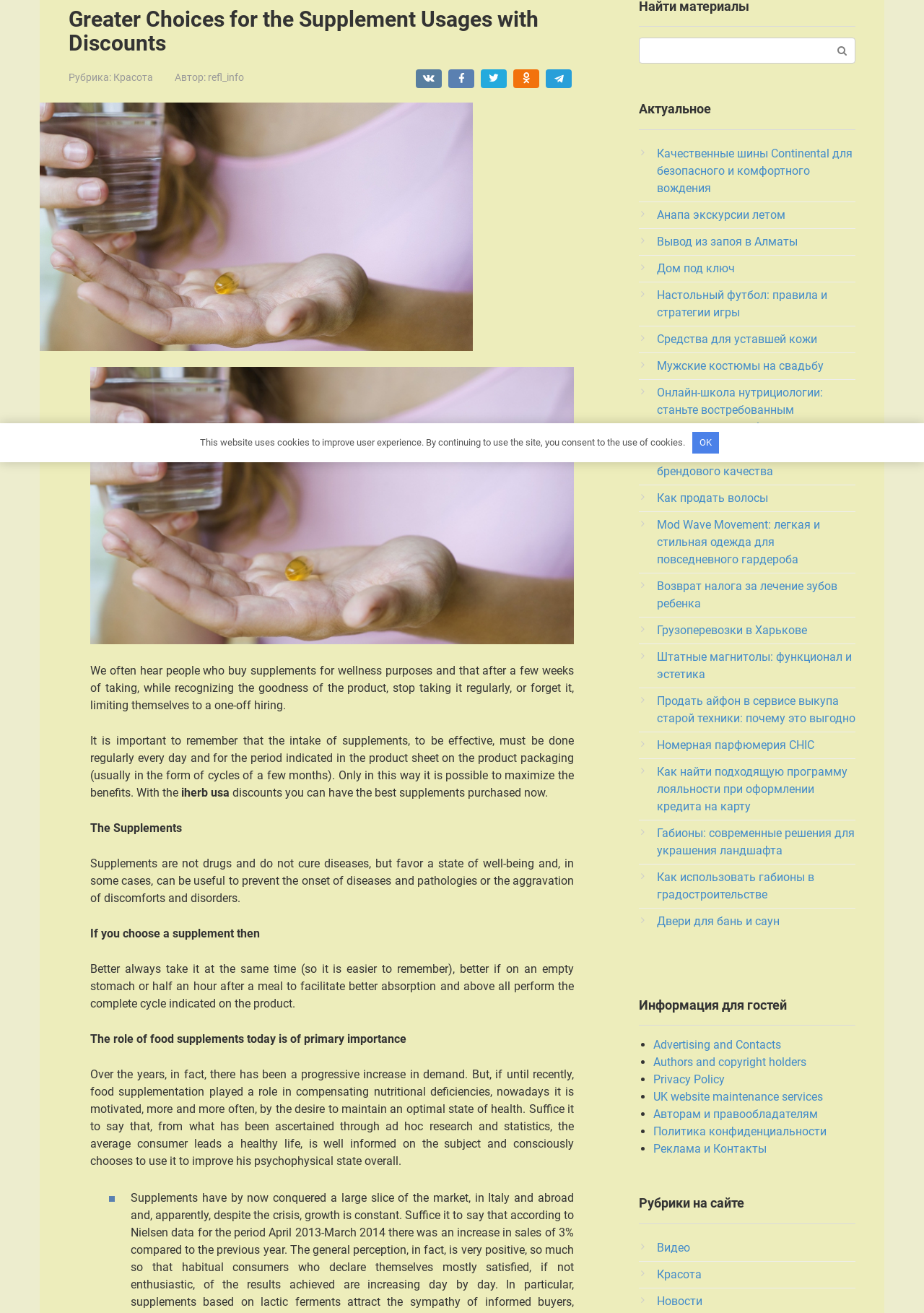Determine the bounding box coordinates (top-left x, top-left y, bottom-right x, bottom-right y) of the UI element described in the following text: Средства для уставшей кожи

[0.711, 0.253, 0.884, 0.263]